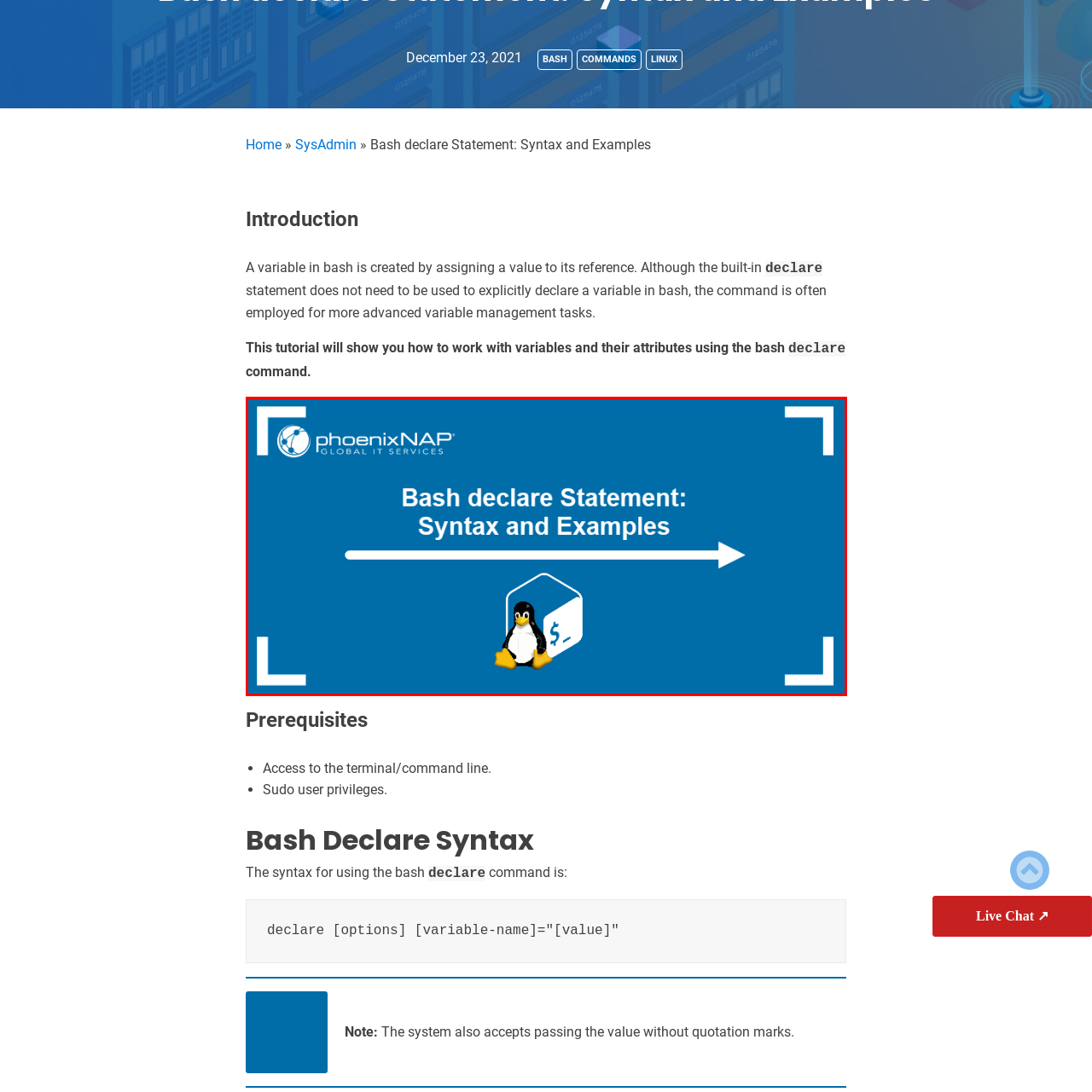Please provide a one-word or phrase response to the following question by examining the image within the red boundary:
What is the logo in the top left corner?

phoenixNAP